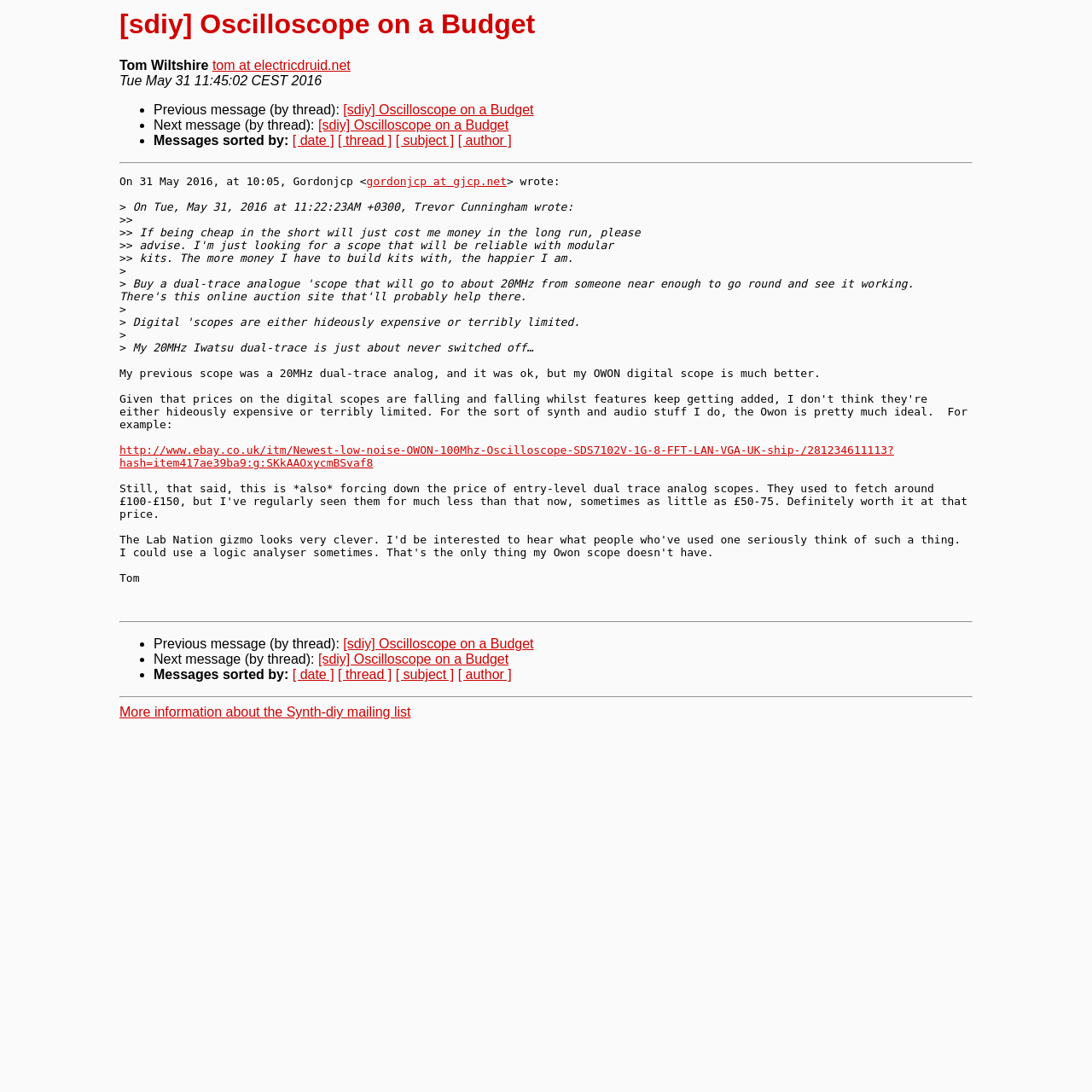Determine the bounding box coordinates of the section I need to click to execute the following instruction: "Get more information about the Synth-diy mailing list". Provide the coordinates as four float numbers between 0 and 1, i.e., [left, top, right, bottom].

[0.109, 0.646, 0.376, 0.659]